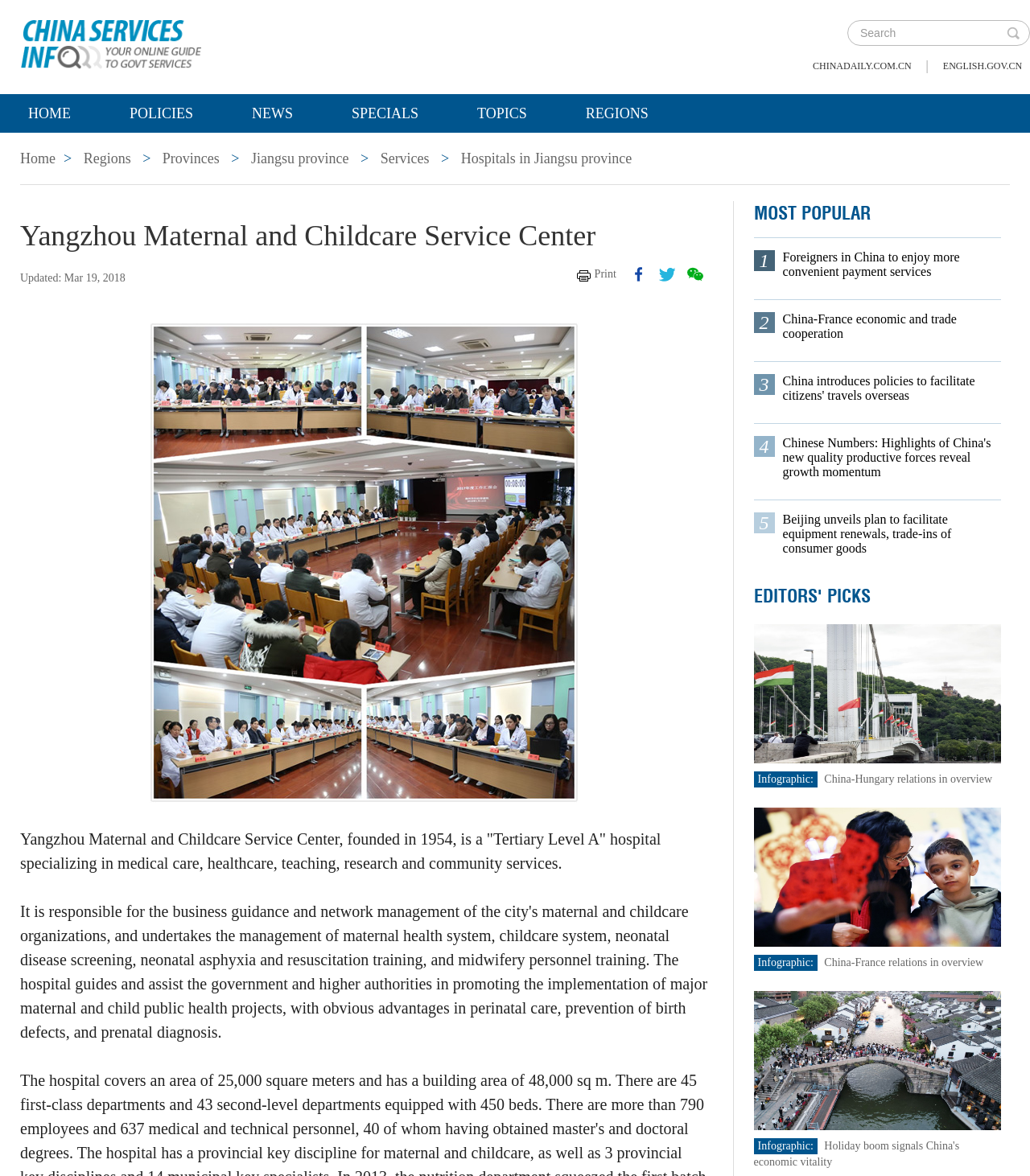From the element description: "China-Hungary relations in overview", extract the bounding box coordinates of the UI element. The coordinates should be expressed as four float numbers between 0 and 1, in the order [left, top, right, bottom].

[0.8, 0.657, 0.963, 0.668]